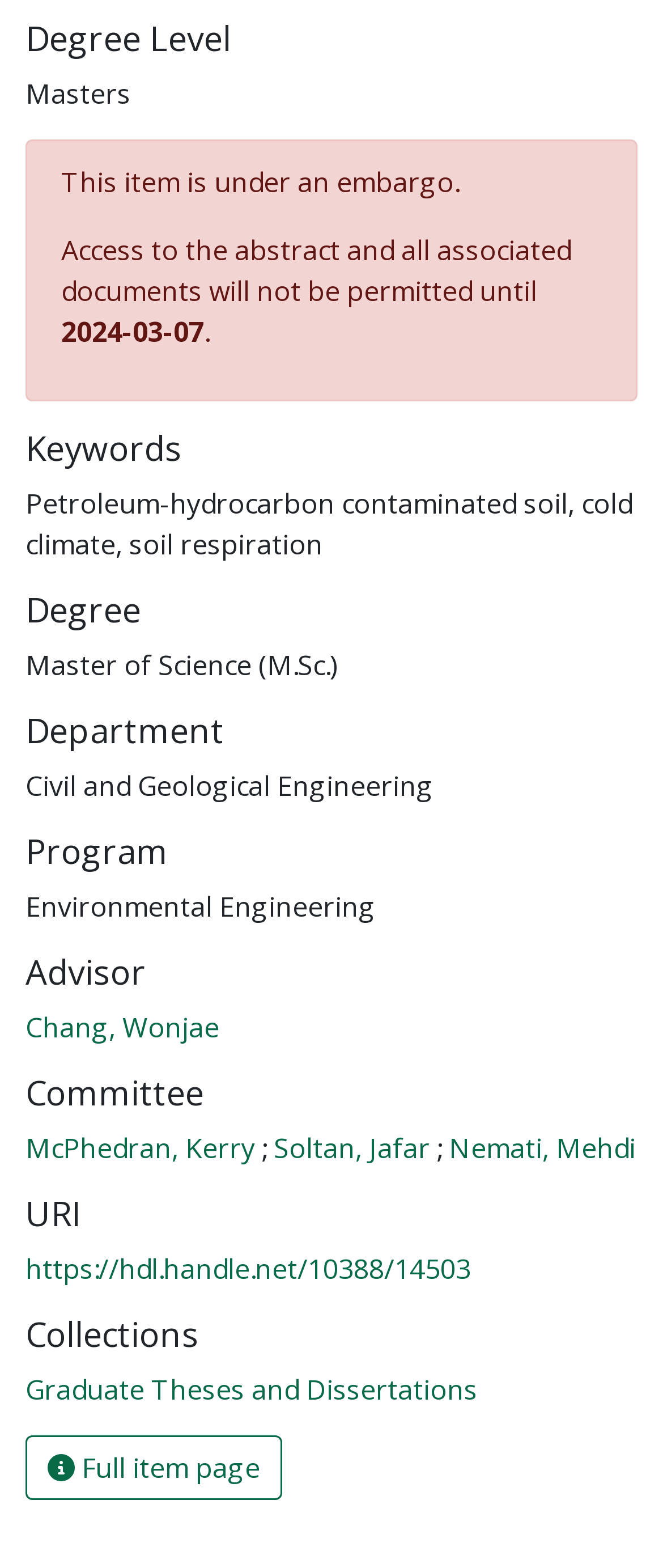What is the department of the program?
Based on the image, provide a one-word or brief-phrase response.

Civil and Geological Engineering